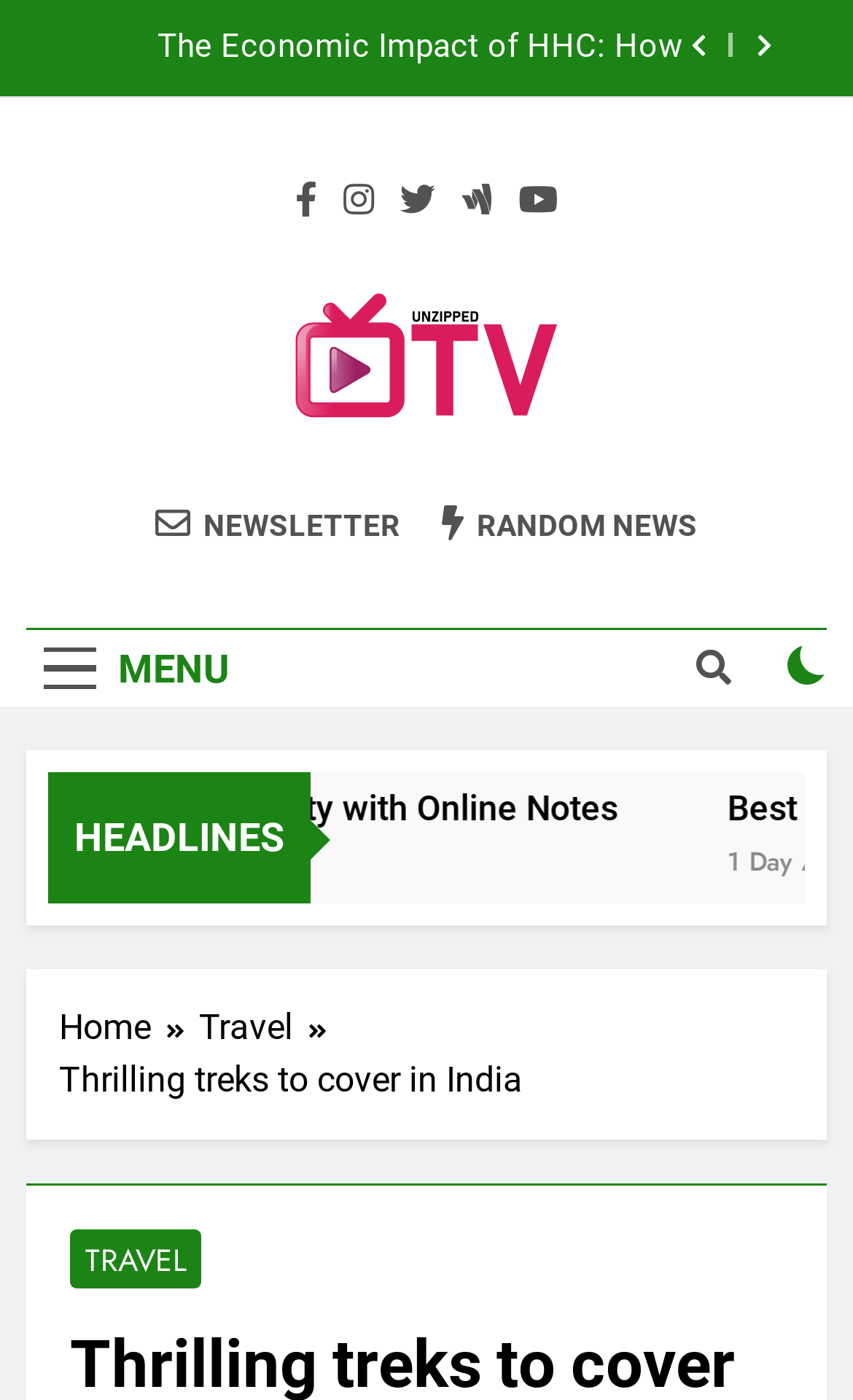What is the category of the current article?
Using the picture, provide a one-word or short phrase answer.

Travel